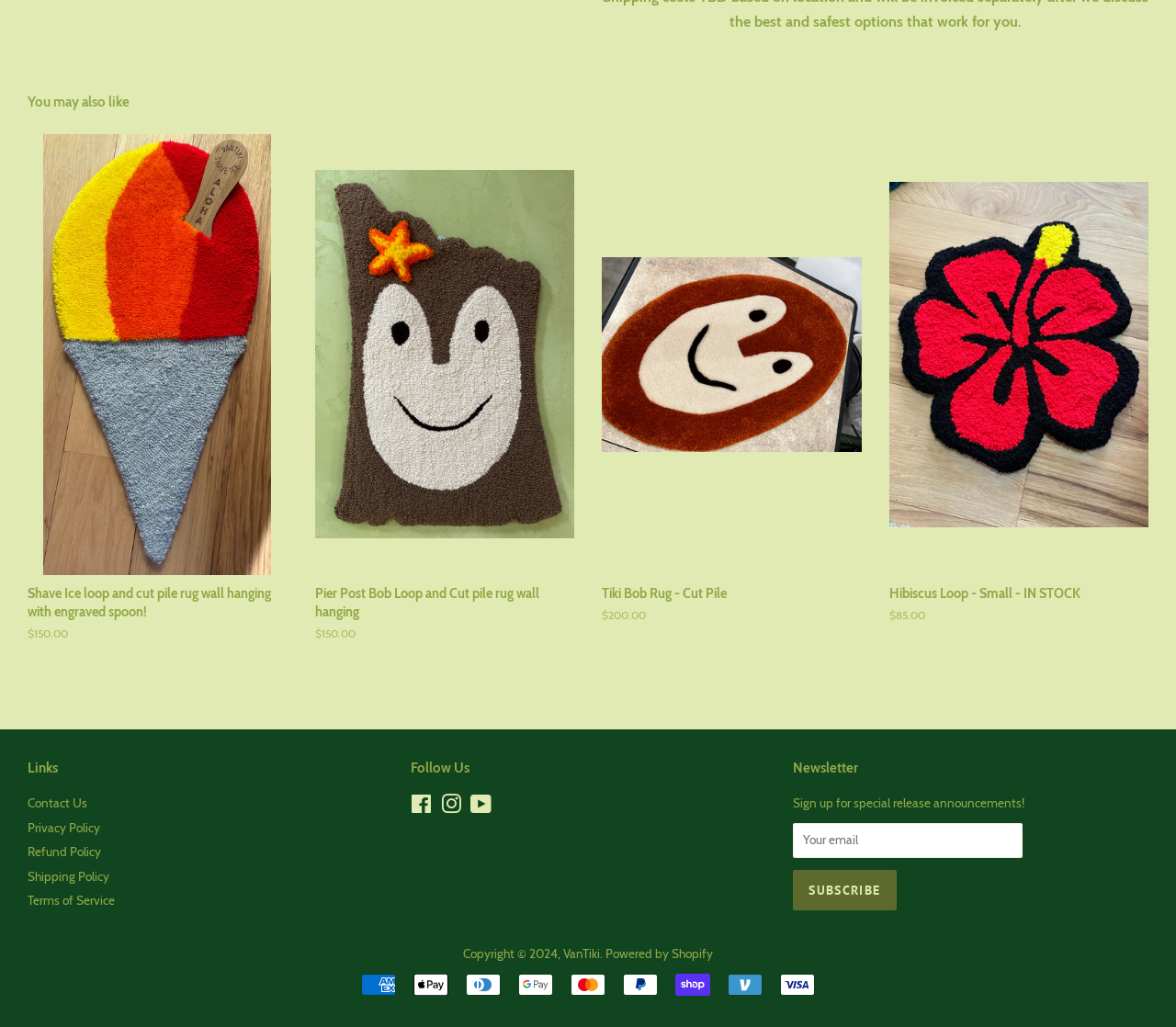Using a single word or phrase, answer the following question: 
What is the price of the Shave Ice loop and cut pile rug wall hanging?

$150.00